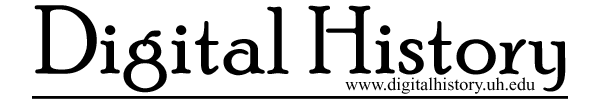What is the URL of the website?
Using the image, respond with a single word or phrase.

www.digitalhistory.uh.edu